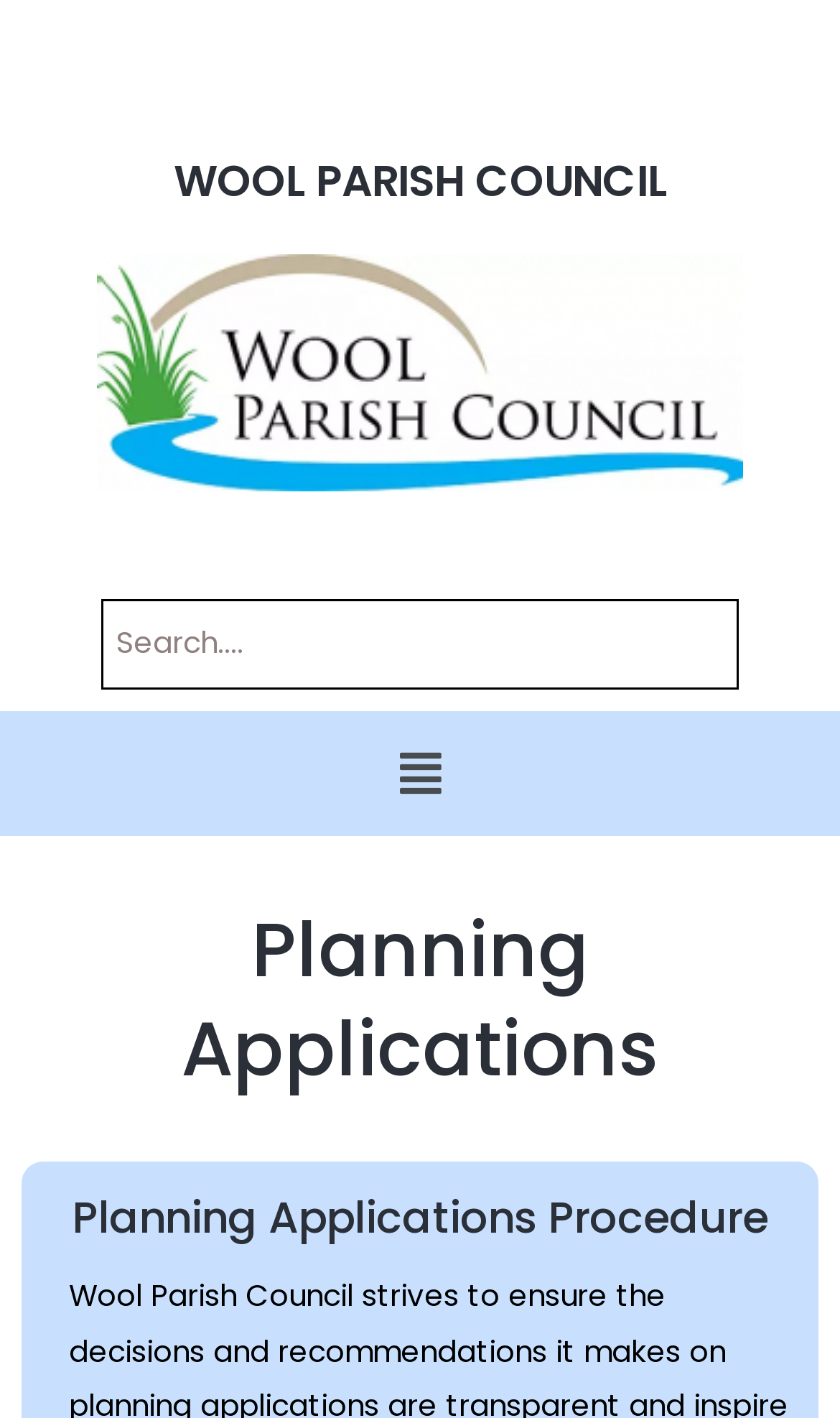How many tabs are in the tab list?
Answer the question with a single word or phrase by looking at the picture.

3